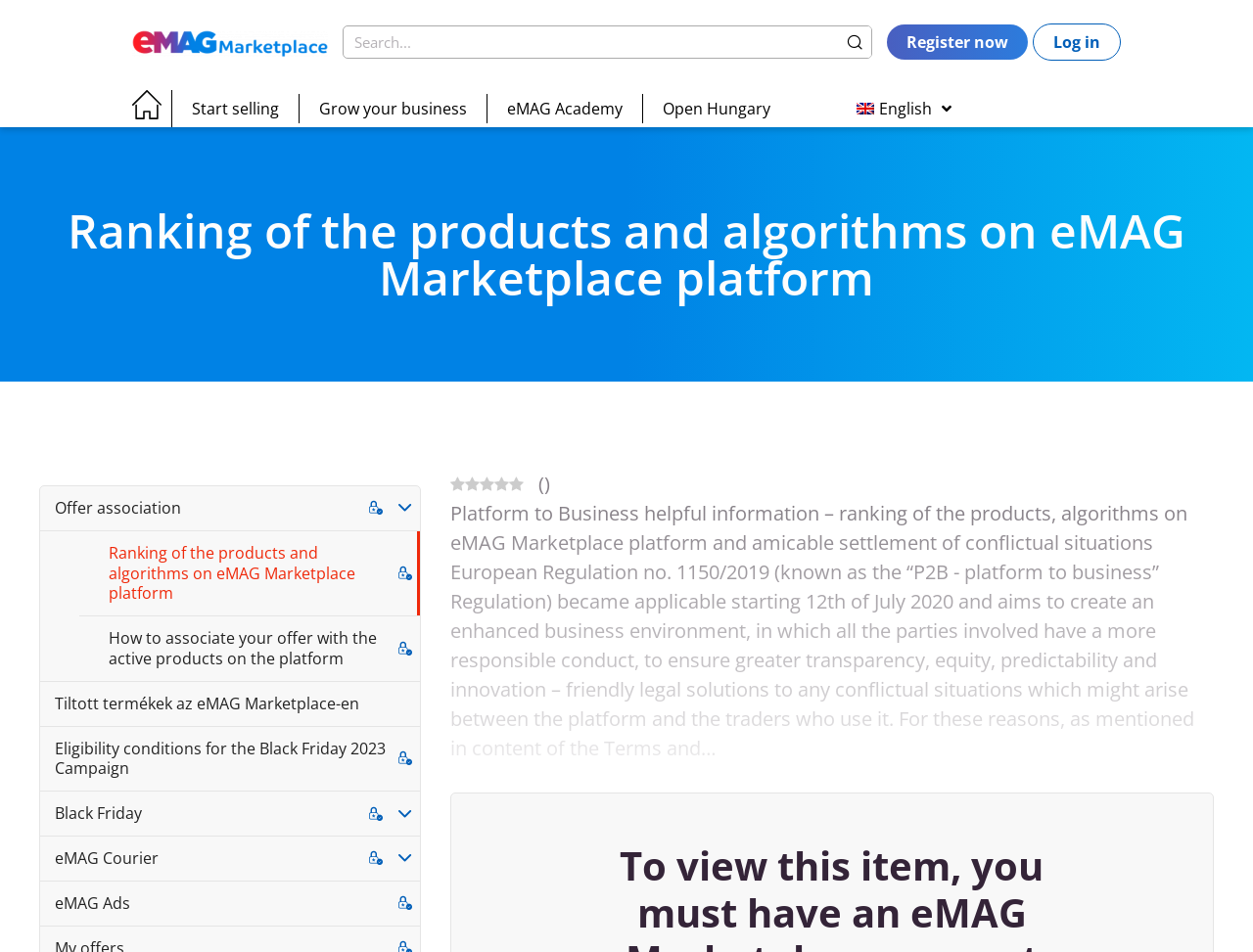Extract the bounding box coordinates for the UI element described by the text: "parent_node: Search name="s" placeholder="Search..."". The coordinates should be in the form of [left, top, right, bottom] with values between 0 and 1.

[0.274, 0.028, 0.669, 0.061]